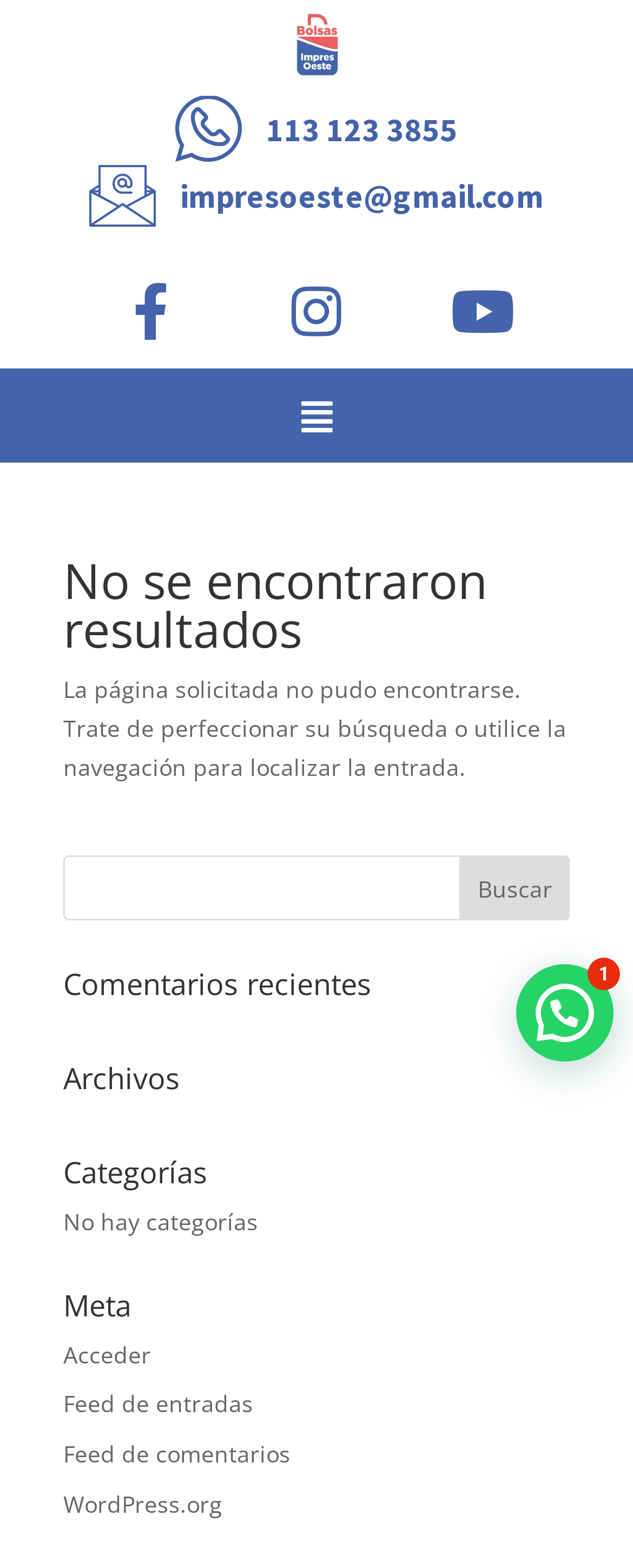How many headings are there below the main article?
Look at the image and respond with a single word or a short phrase.

4